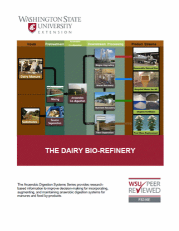Provide a rich and detailed narrative of the image.

The image showcases the cover of a publication titled "The Dairy Bio-Refinery," which is part of the Anaerobic Digestion Systems Series by Washington State University Extension. The design prominently features various graphics and illustrations related to dairy manure processing and biorefinery systems, emphasizing the sustainable practices utilized in managing dairy waste. The publication is suggested for researchers and practitioners interested in sustainable agriculture and environmental management. The text on the bottom notes that the content is peer-reviewed, ensuring its credibility as a research resource.